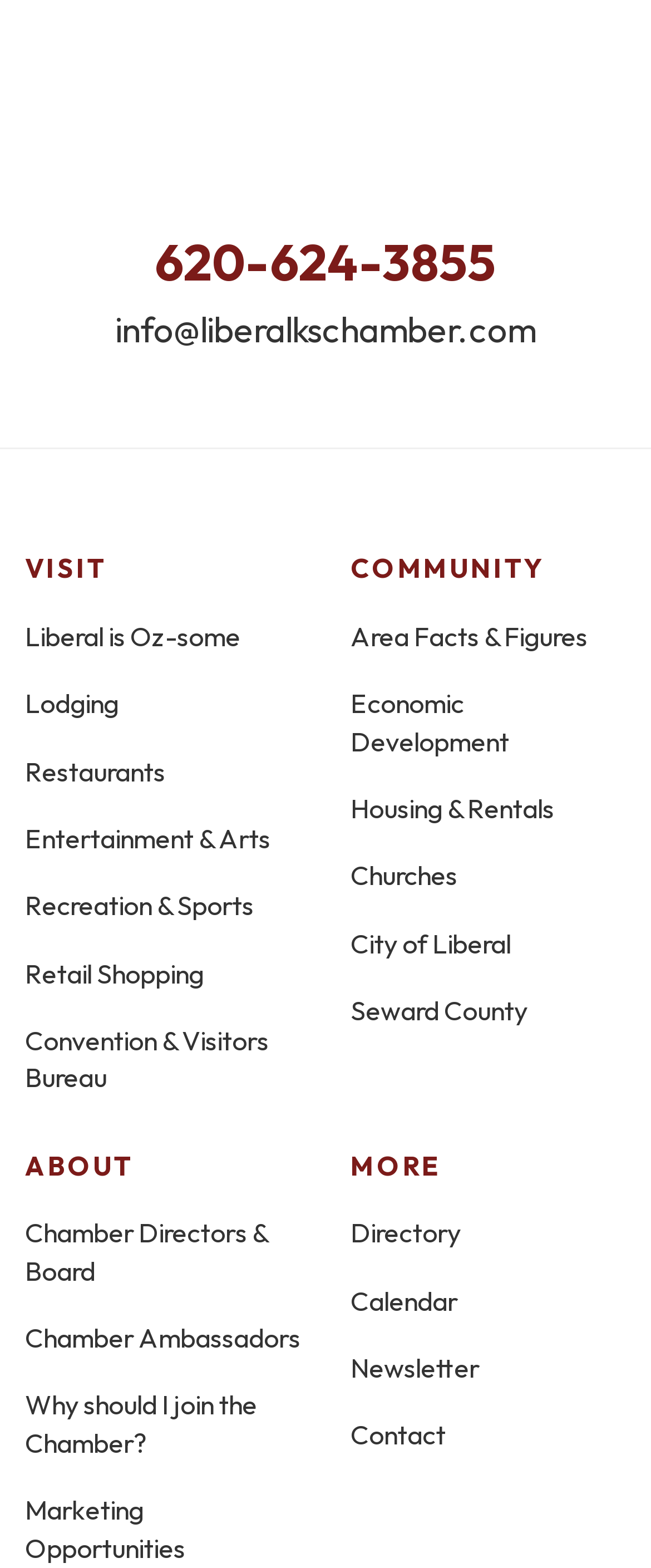Observe the image and answer the following question in detail: How many links are on the left side of the webpage?

I counted the number of links on the left side of the webpage, which are the ones starting with '', and found that there are 14 links in total.